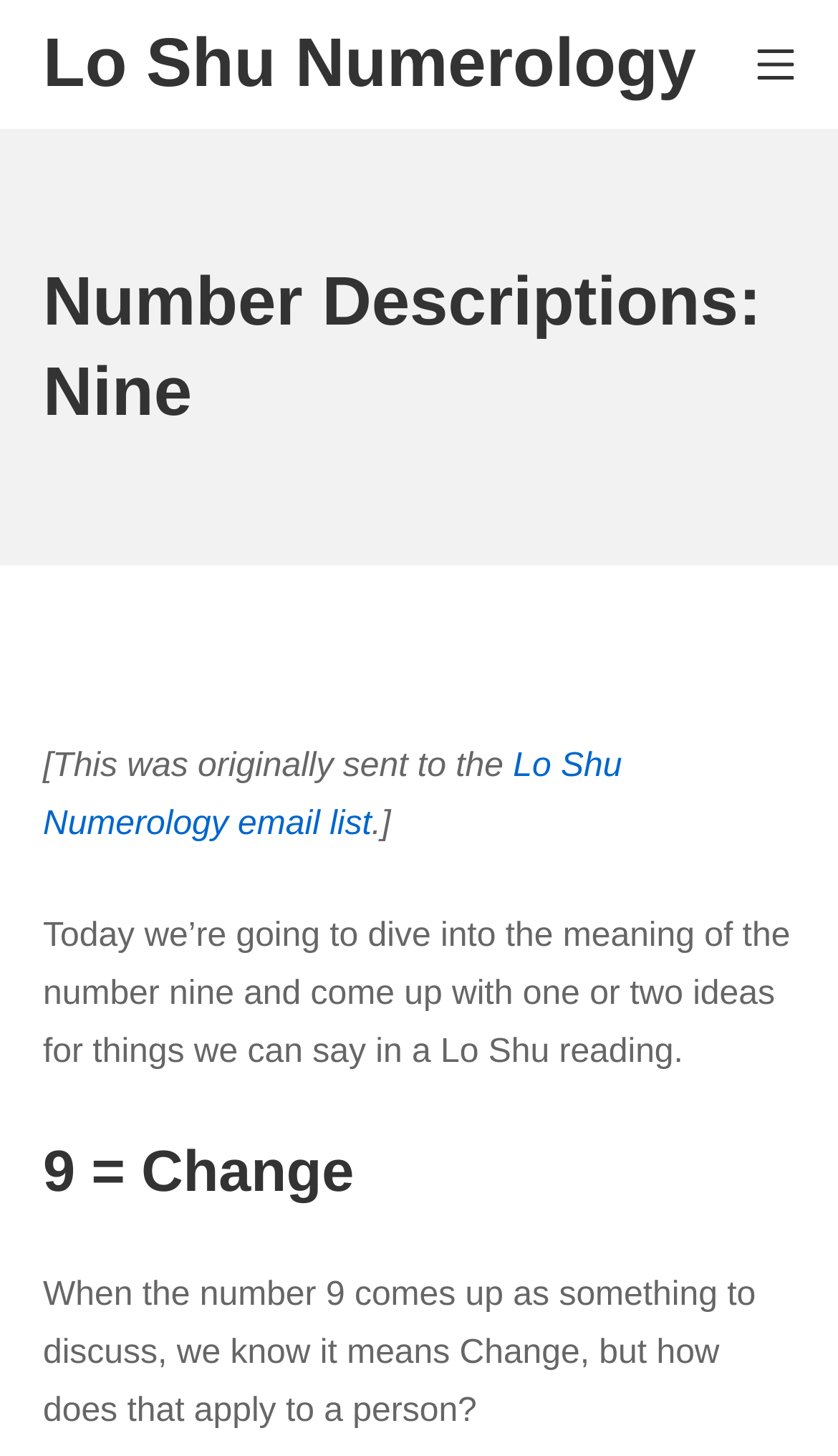Find the main header of the webpage and produce its text content.

Number Descriptions: Nine